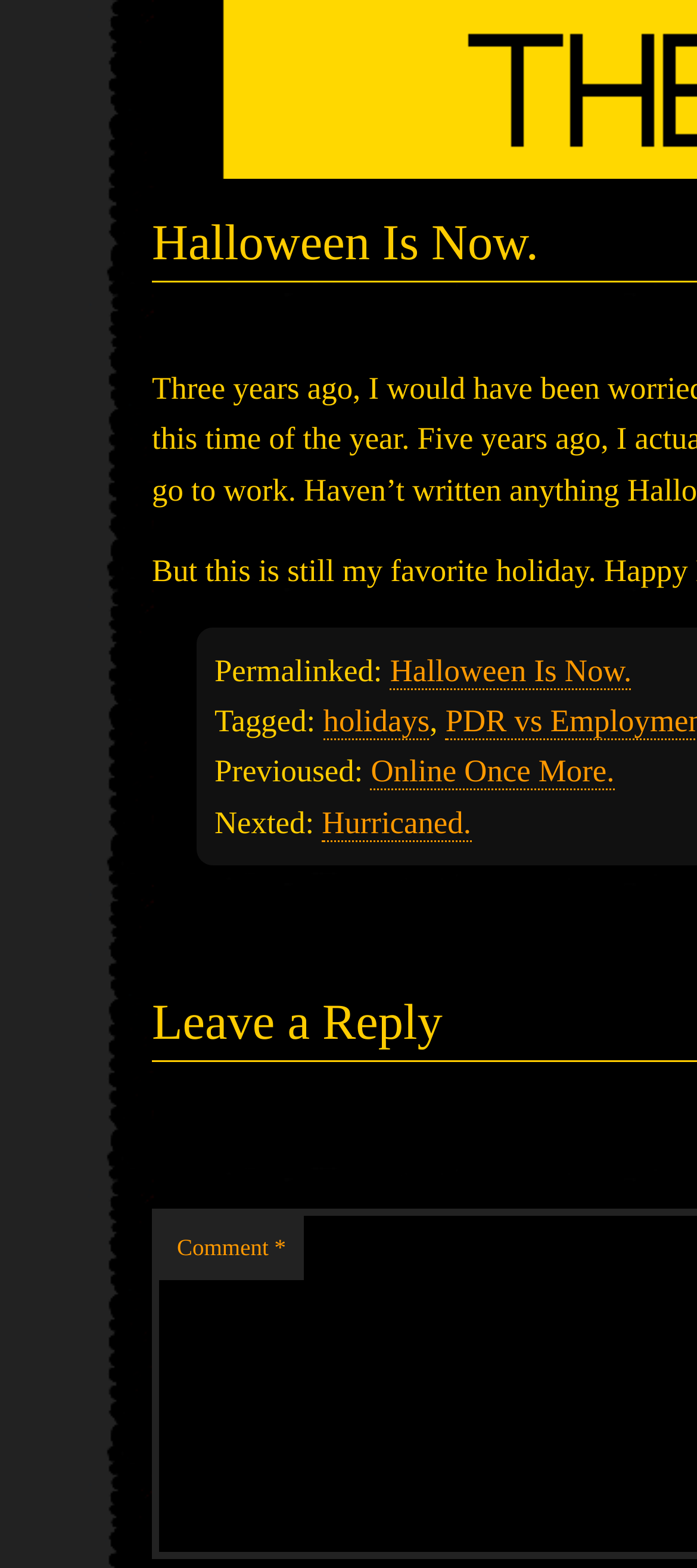Given the description Online Once More., predict the bounding box coordinates of the UI element. Ensure the coordinates are in the format (top-left x, top-left y, bottom-right x, bottom-right y) and all values are between 0 and 1.

[0.532, 0.48, 0.882, 0.504]